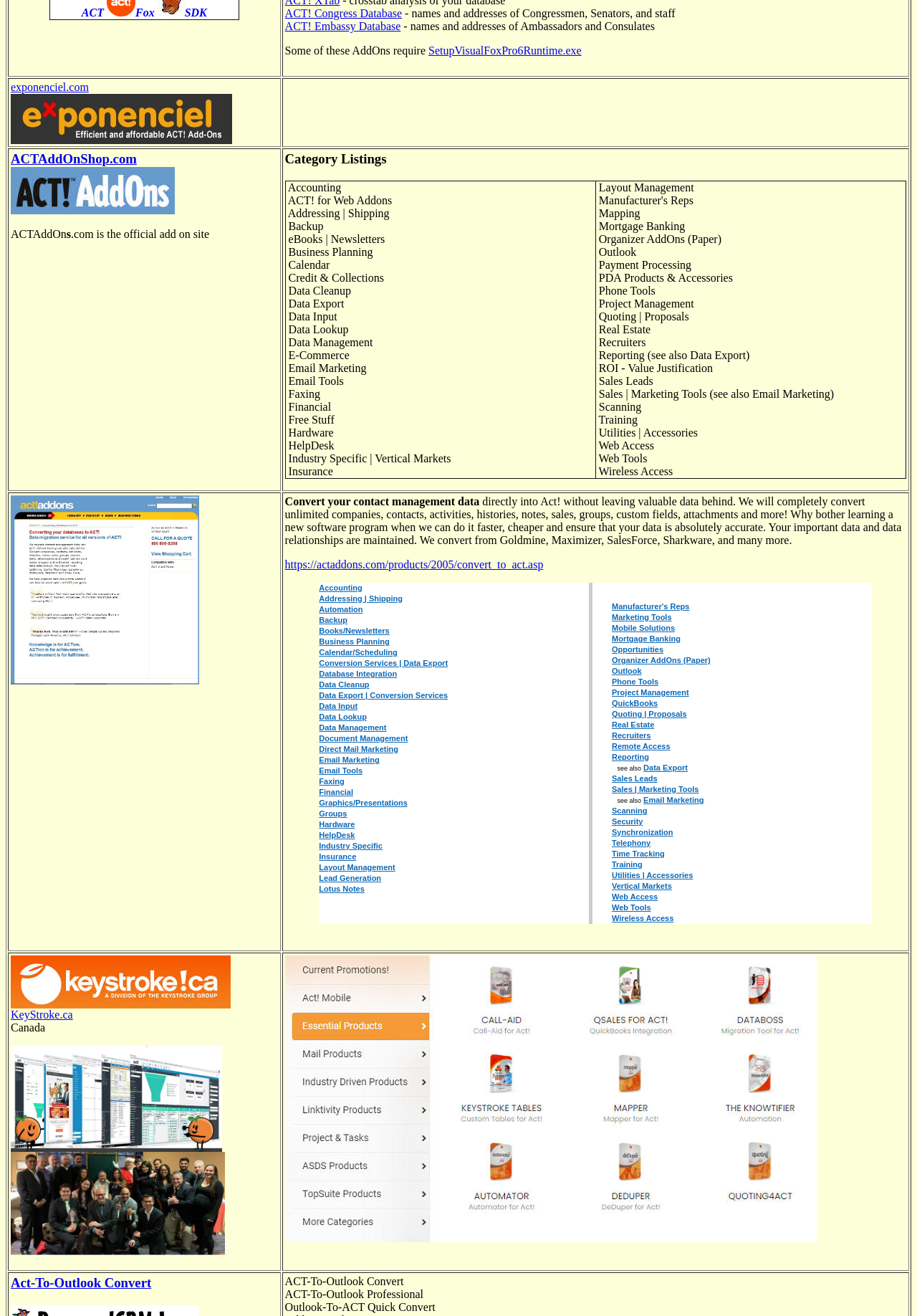Provide the bounding box coordinates of the UI element that matches the description: "Data Export | Conversion Services".

[0.348, 0.525, 0.488, 0.532]